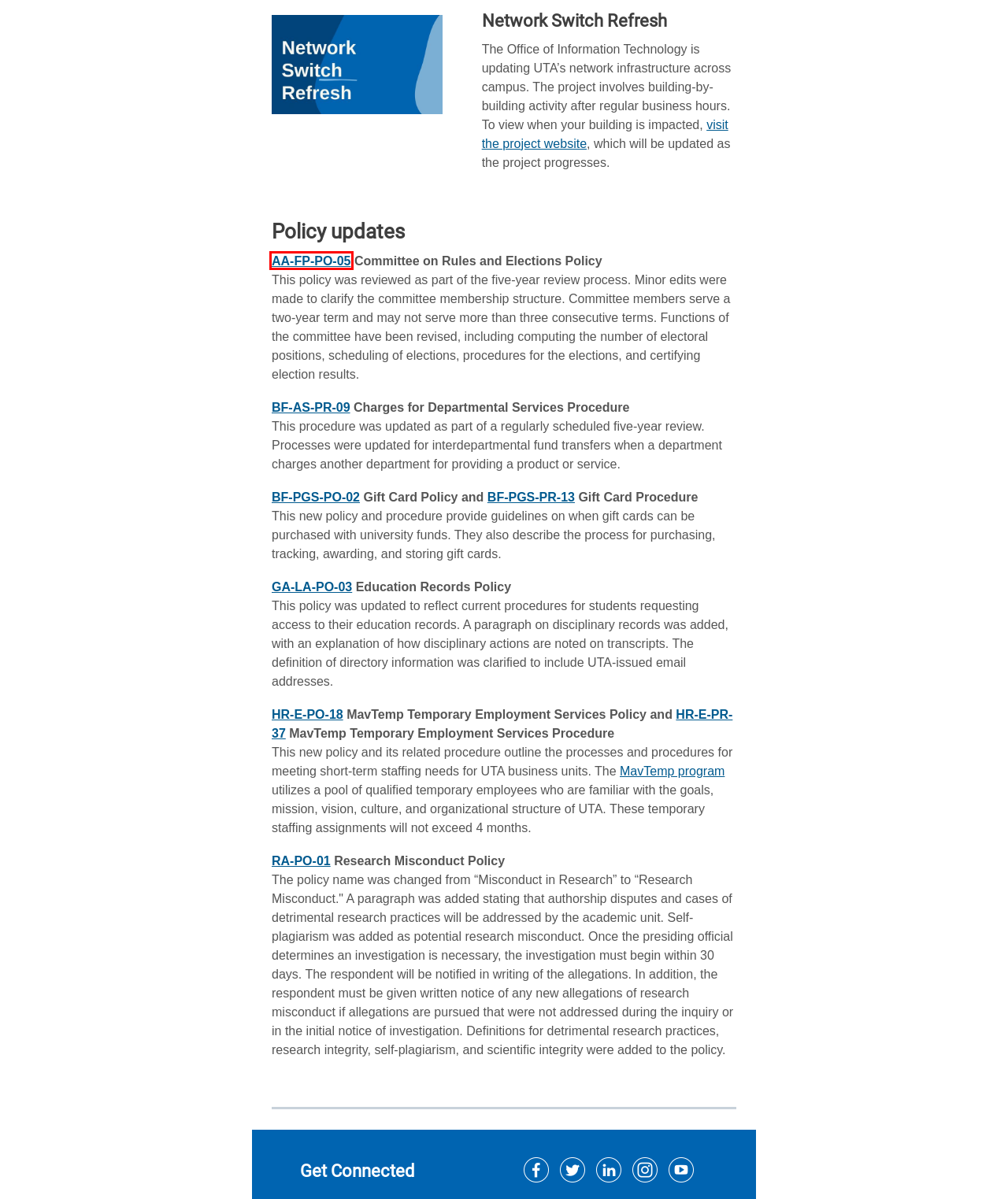Review the screenshot of a webpage that includes a red bounding box. Choose the most suitable webpage description that matches the new webpage after clicking the element within the red bounding box. Here are the candidates:
A. Careers at UTA - Office of Talent, Culture and Engagement - The University of Texas at Arlington
B. UTA Policies and Procedures
C. Network Switch Refresh – Office of Information Technology – The University of Texas at Arlington
D. A leader in Latino college completion - News Center - The University of Texas at Arlington
E. Benefits Services – UTA Faculty & Staff Resources
F. Marketing, Messaging, and Engagement - The University of Texas at Arlington
G. MavTemp - Office of Talent, Culture and Engagement - The University of Texas at Arlington
H. Handshake

B